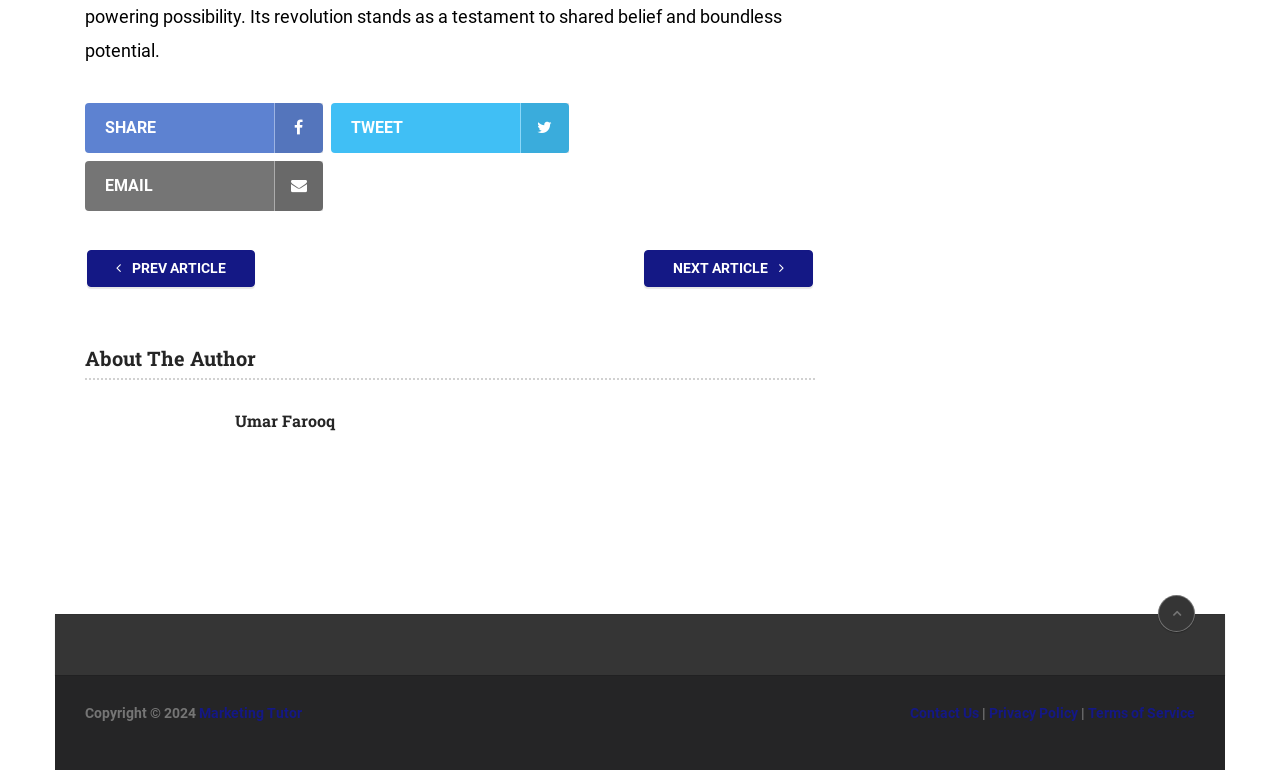Locate the bounding box coordinates for the element described below: "Privacy Policy". The coordinates must be four float values between 0 and 1, formatted as [left, top, right, bottom].

[0.773, 0.916, 0.842, 0.936]